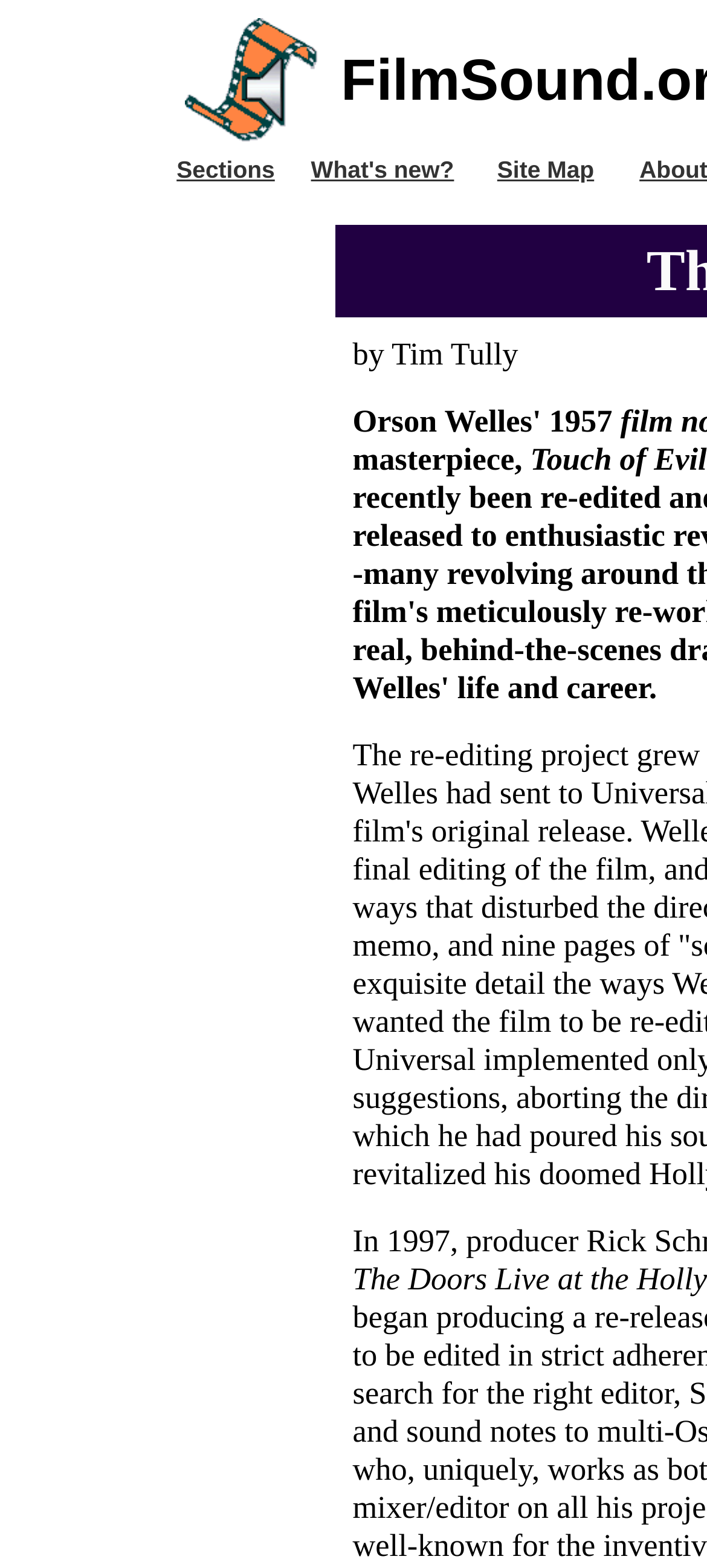Provide the bounding box coordinates for the UI element described in this sentence: "Sections". The coordinates should be four float values between 0 and 1, i.e., [left, top, right, bottom].

[0.25, 0.099, 0.389, 0.116]